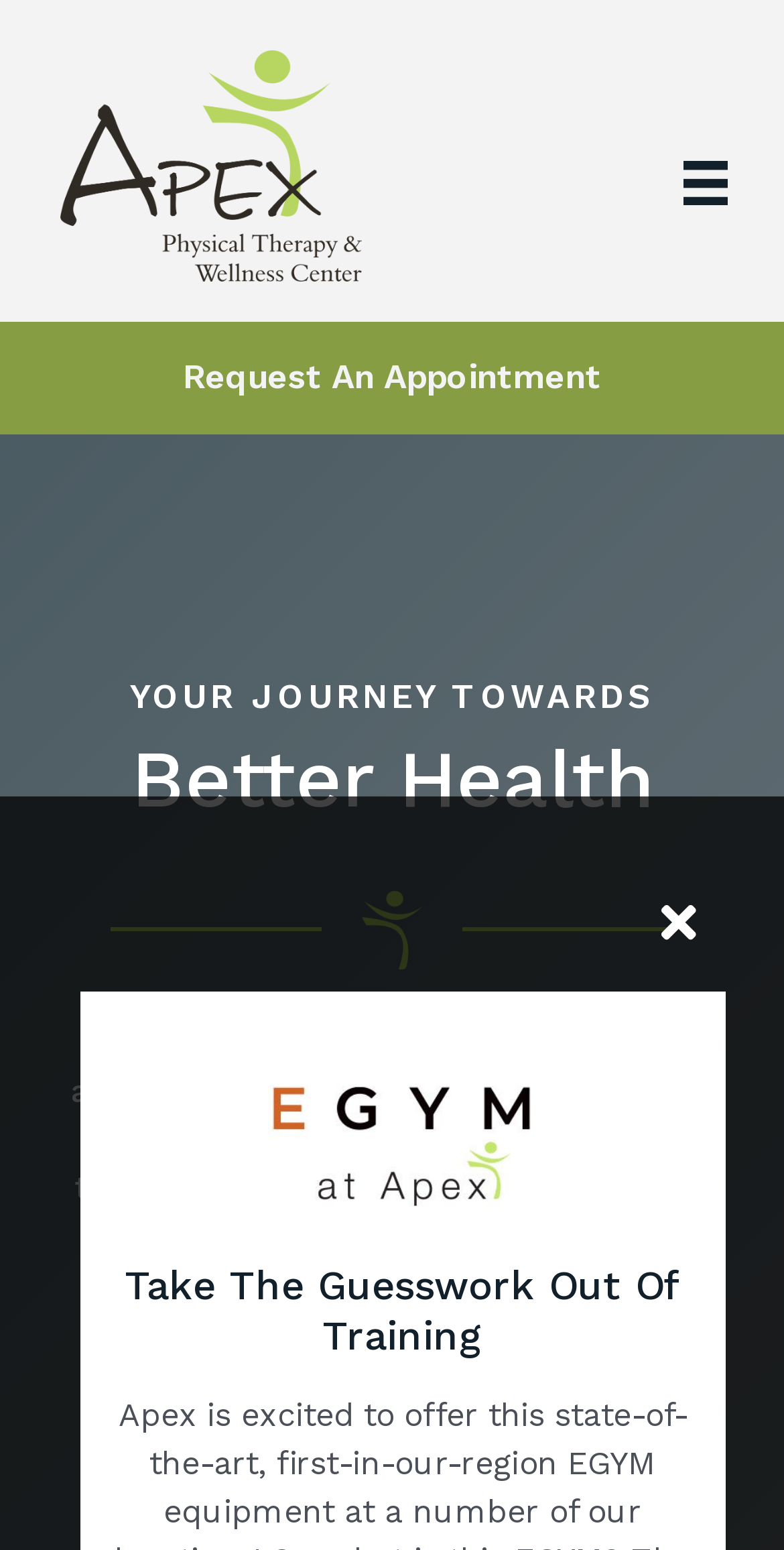What is the purpose of the EGYM equipment?
Using the details from the image, give an elaborate explanation to answer the question.

The webpage mentions that the EGYM helps to take the guesswork out of strength training, implying that the purpose of the EGYM equipment is to aid in strength training.